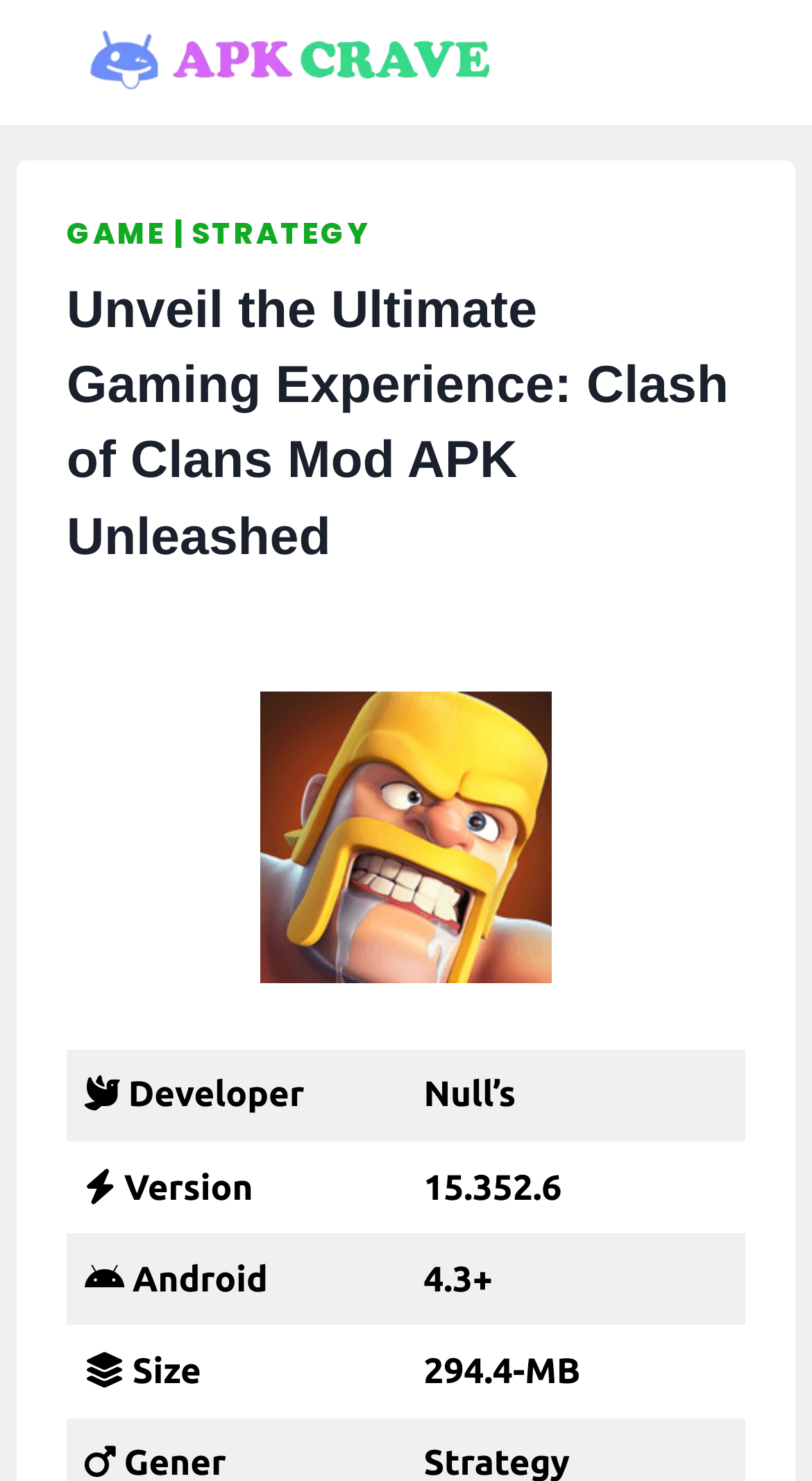Generate a detailed explanation of the webpage's features and information.

The webpage is about Clash of Clans Mod APK, a modified version of the popular mobile game. At the top, there is a link to "latest-games-and-apps-free-download-for-android" accompanied by an image. Below this, there is a header section with three links: "GAME", a separator, and "STRATEGY". 

Underneath the header, there is a heading that reads "Unveil the Ultimate Gaming Experience: Clash of Clans Mod APK Unleashed". To the right of the heading, there is a figure containing an image related to Clash of Clans hack.

Below the figure, there is a table with four rows, each containing two columns. The table displays information about the Clash of Clans Mod APK, including the developer, version, Android requirement, and file size. The information is organized in a neat and structured format, making it easy to read and understand.